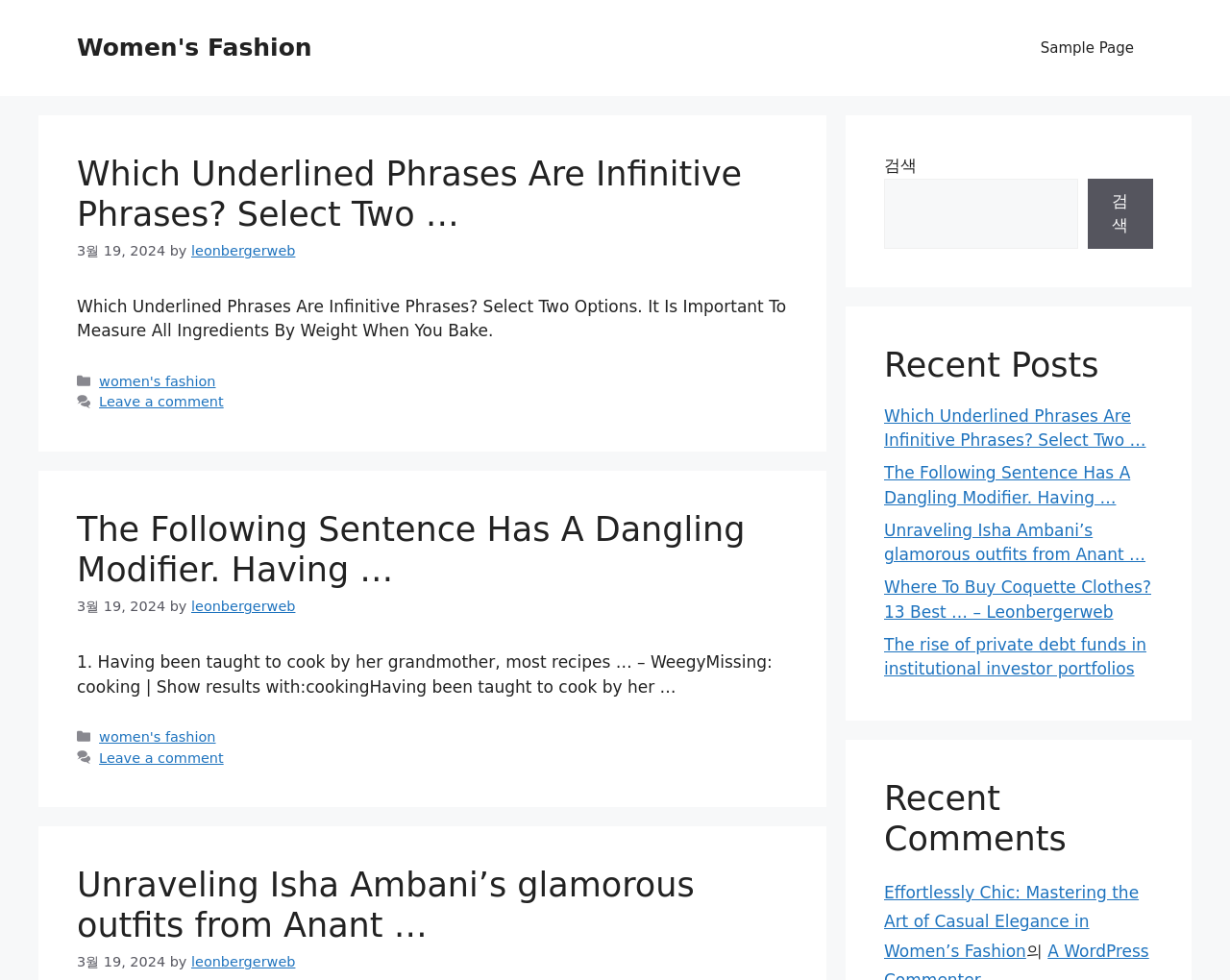Can you determine the bounding box coordinates of the area that needs to be clicked to fulfill the following instruction: "Read the article 'Which Underlined Phrases Are Infinitive Phrases? Select Two …'"?

[0.062, 0.158, 0.603, 0.238]